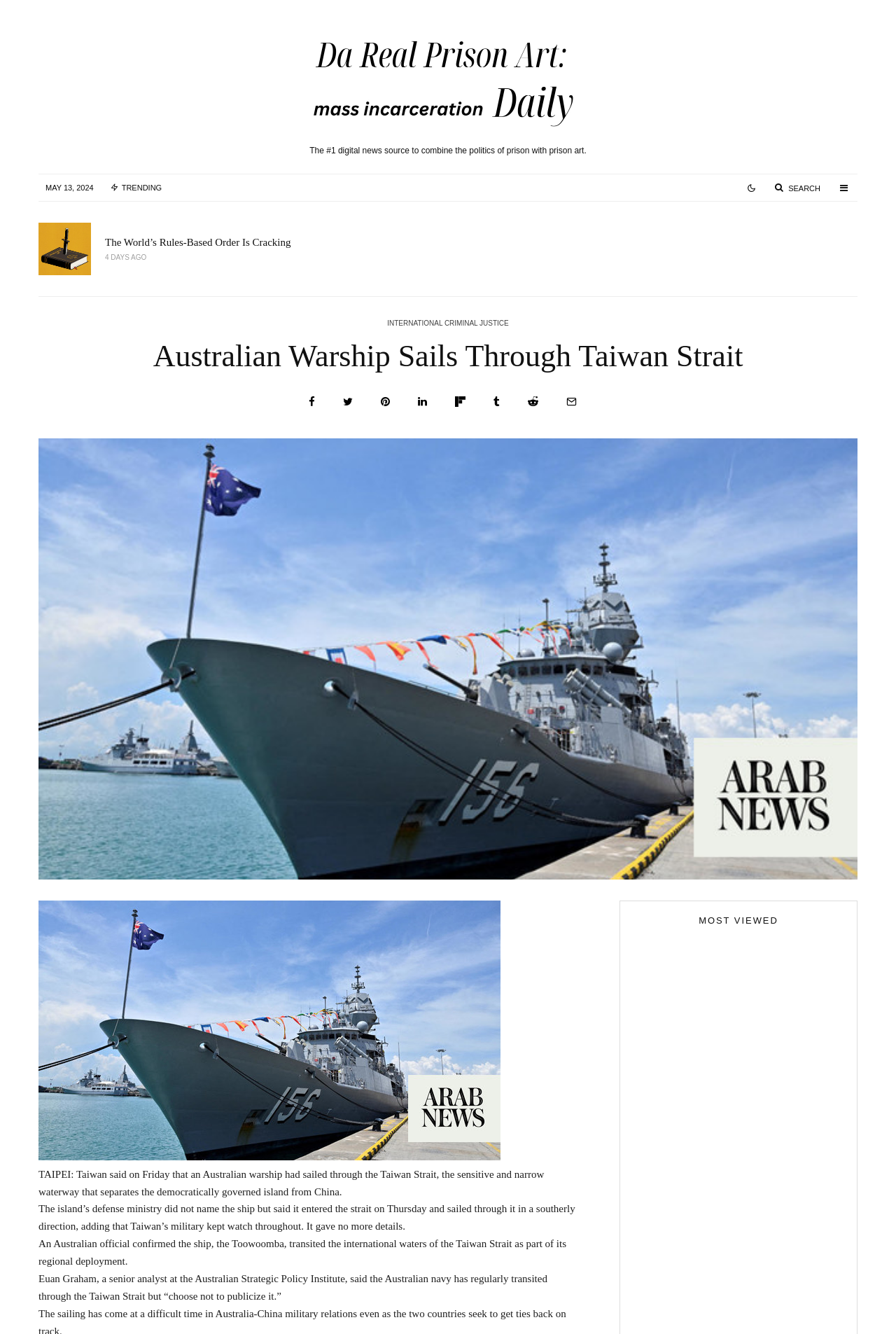Locate the bounding box coordinates of the UI element described by: "International Criminal Justice". The bounding box coordinates should consist of four float numbers between 0 and 1, i.e., [left, top, right, bottom].

[0.432, 0.239, 0.568, 0.247]